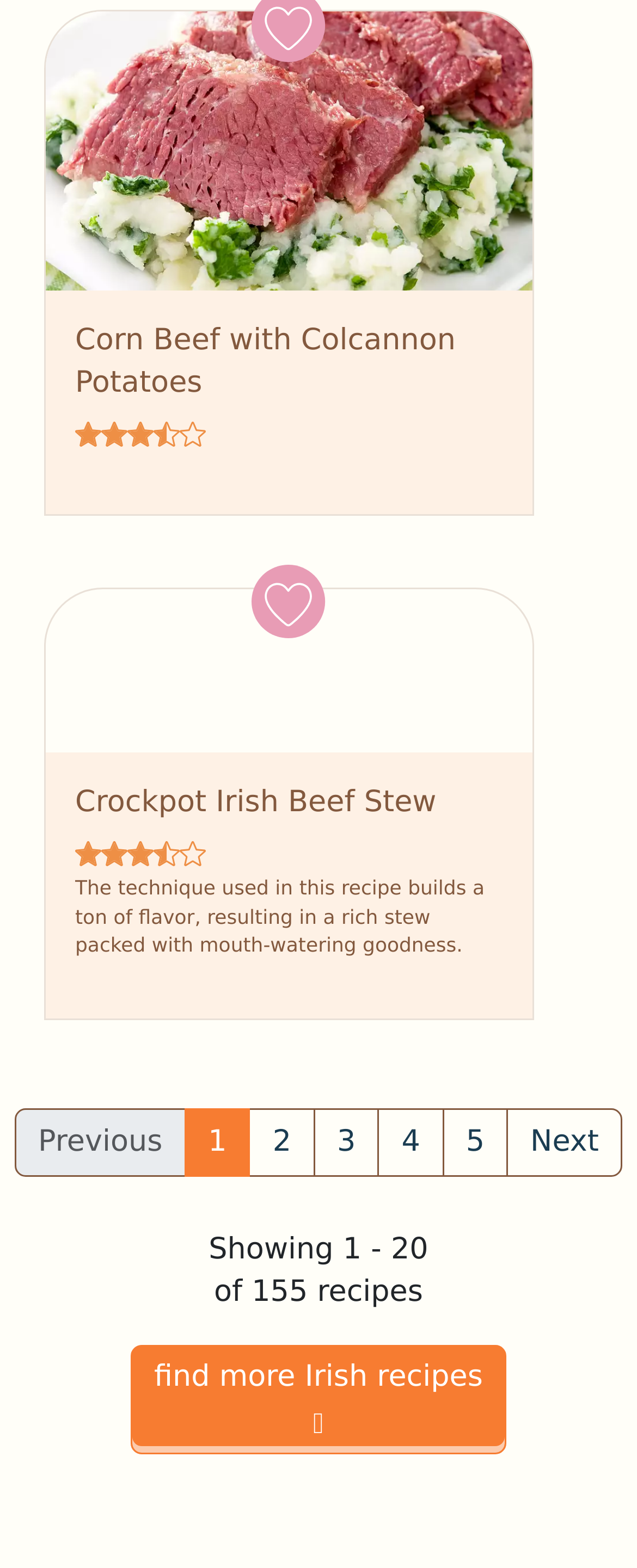How many pages of recipes are there in total?
Give a thorough and detailed response to the question.

I looked at the page navigation links and saw that there are 5 links (1, 2, 3, 4, 5) plus the 'Next' link, which implies that there are 8 pages in total (including the current page).